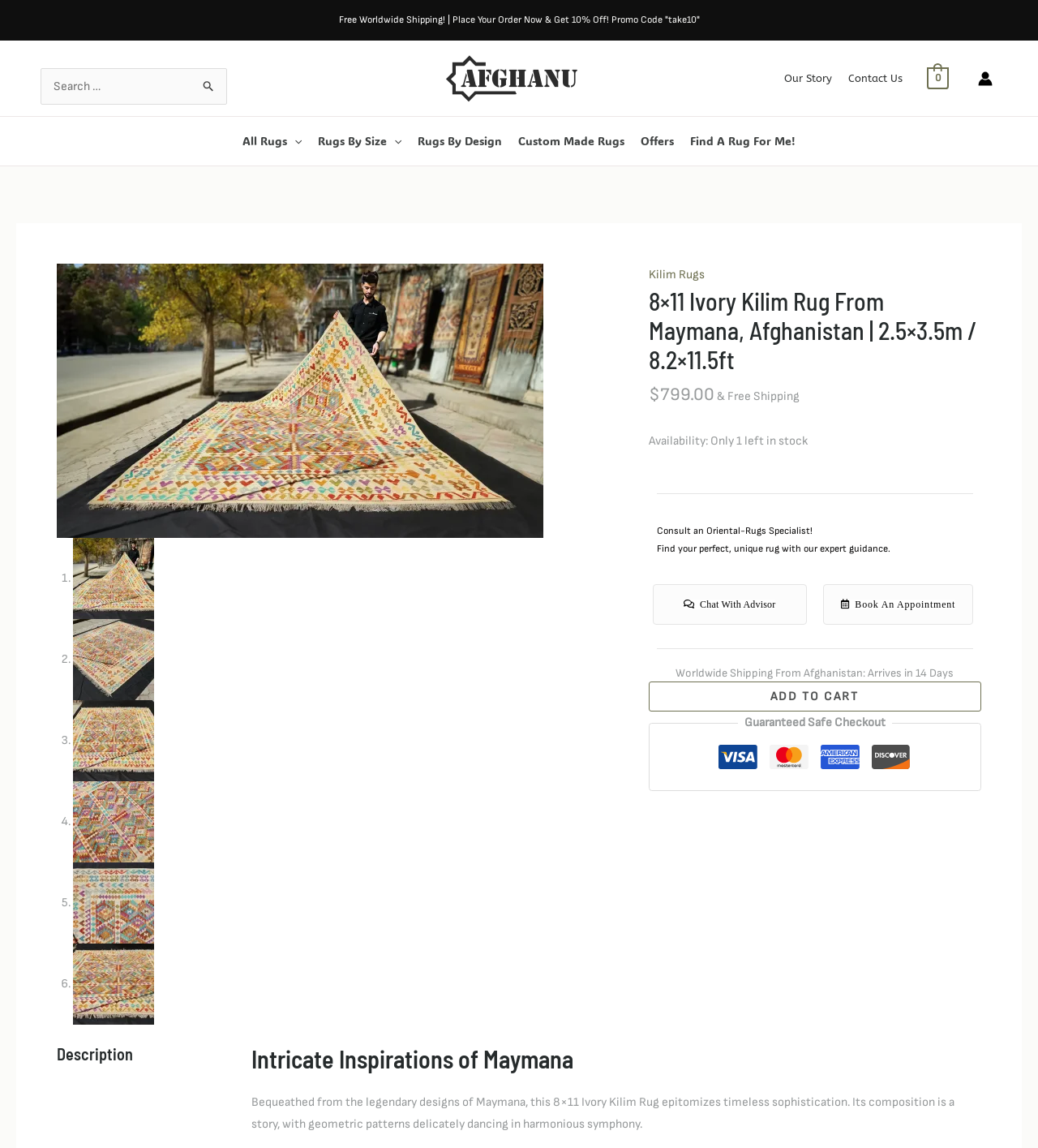Please locate the bounding box coordinates of the element that needs to be clicked to achieve the following instruction: "Chat with an advisor". The coordinates should be four float numbers between 0 and 1, i.e., [left, top, right, bottom].

[0.659, 0.522, 0.747, 0.531]